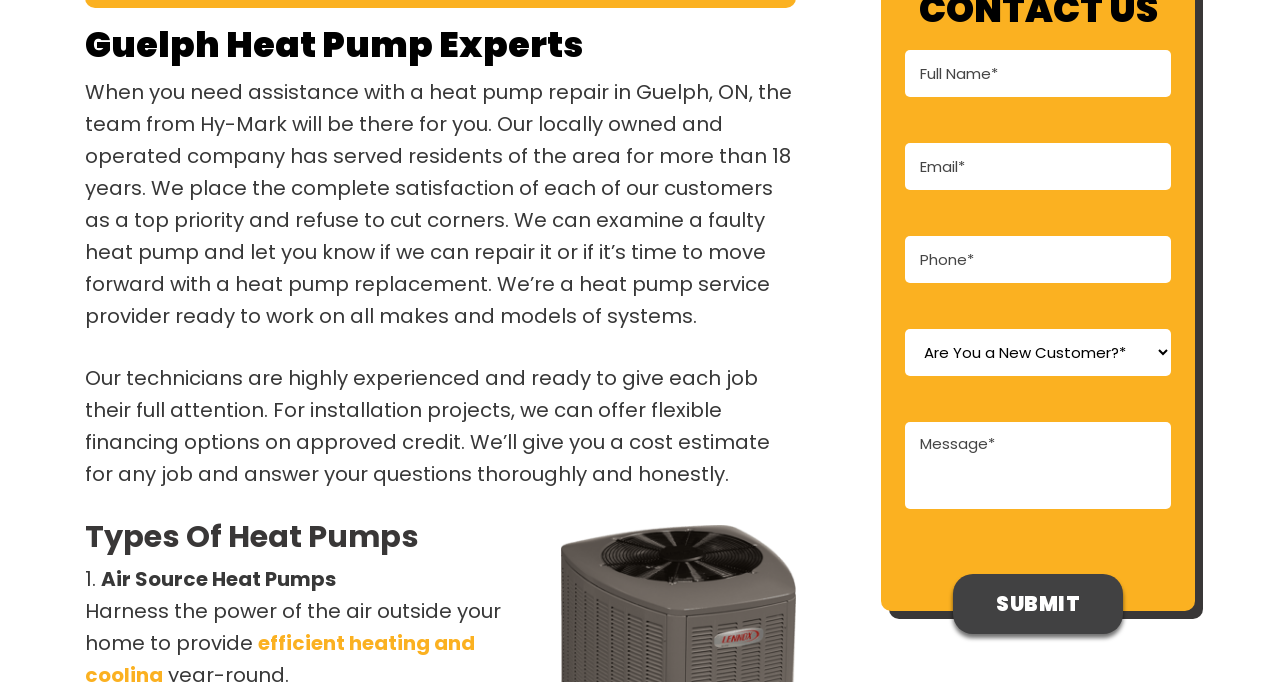Show the bounding box coordinates for the HTML element as described: "name="your-name" placeholder="Full Name*"".

[0.707, 0.074, 0.915, 0.142]